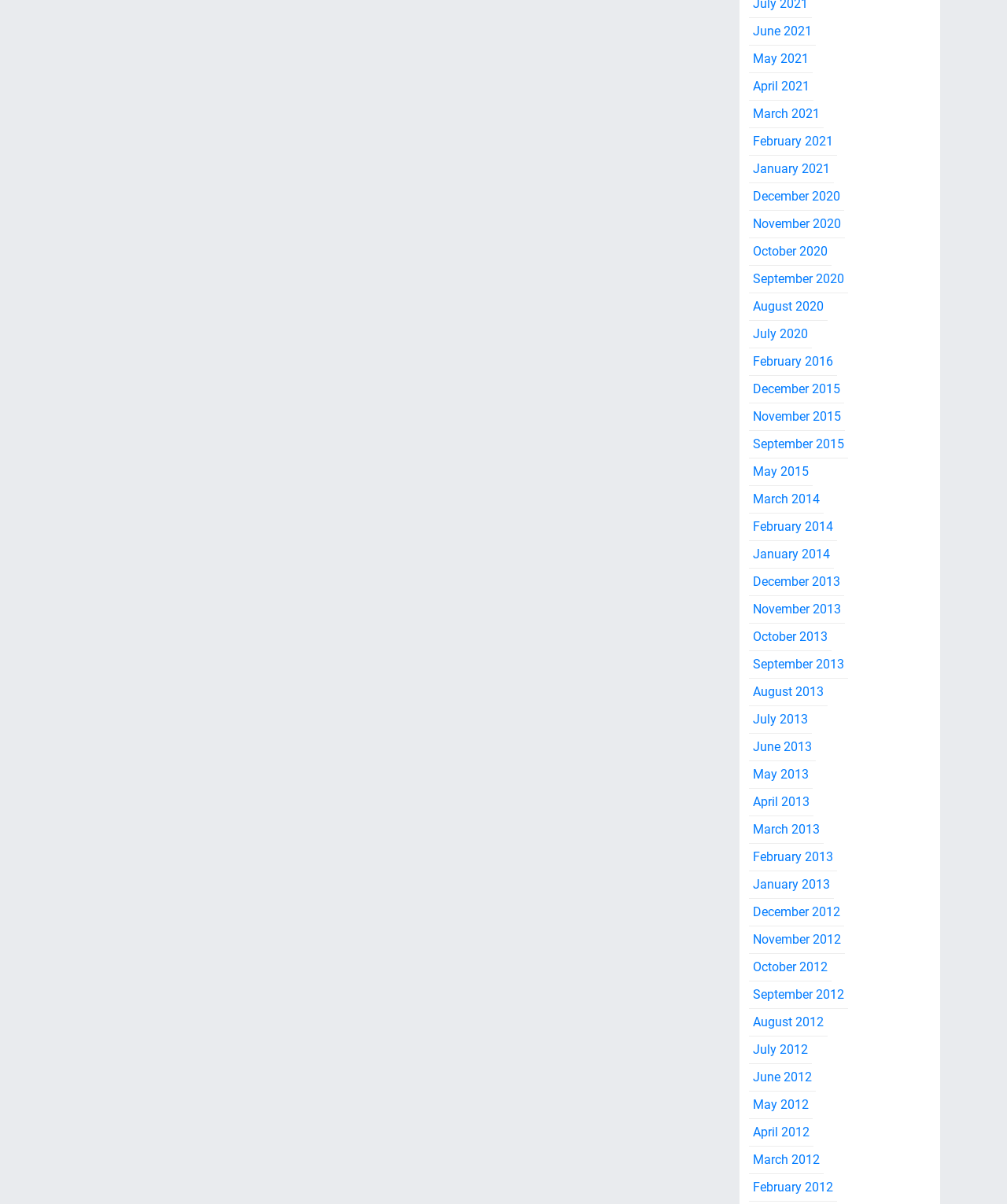Determine the bounding box coordinates for the area you should click to complete the following instruction: "view June 2021".

[0.744, 0.015, 0.81, 0.038]